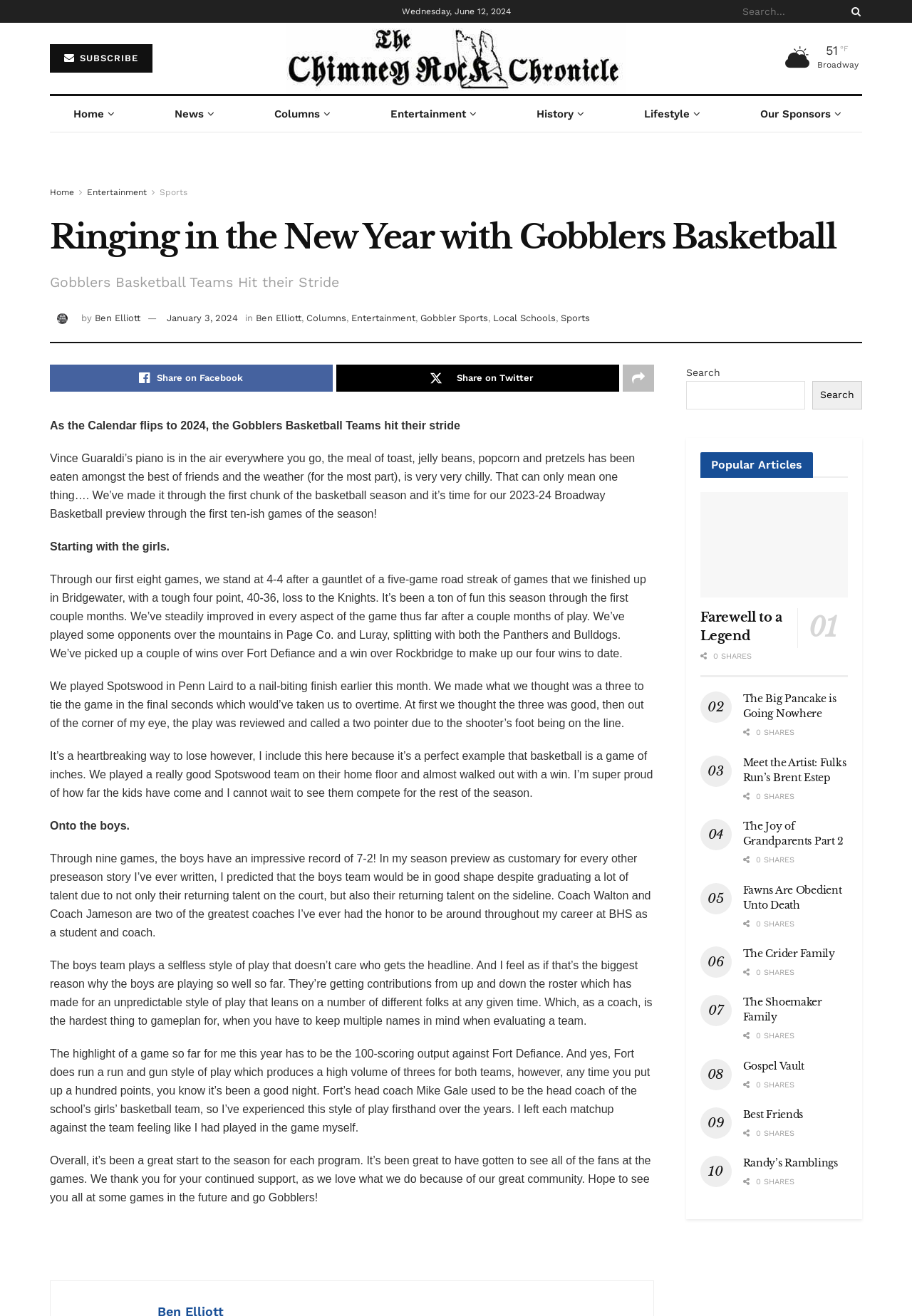Determine the bounding box coordinates of the clickable region to carry out the instruction: "Subscribe to the newsletter".

[0.055, 0.034, 0.167, 0.055]